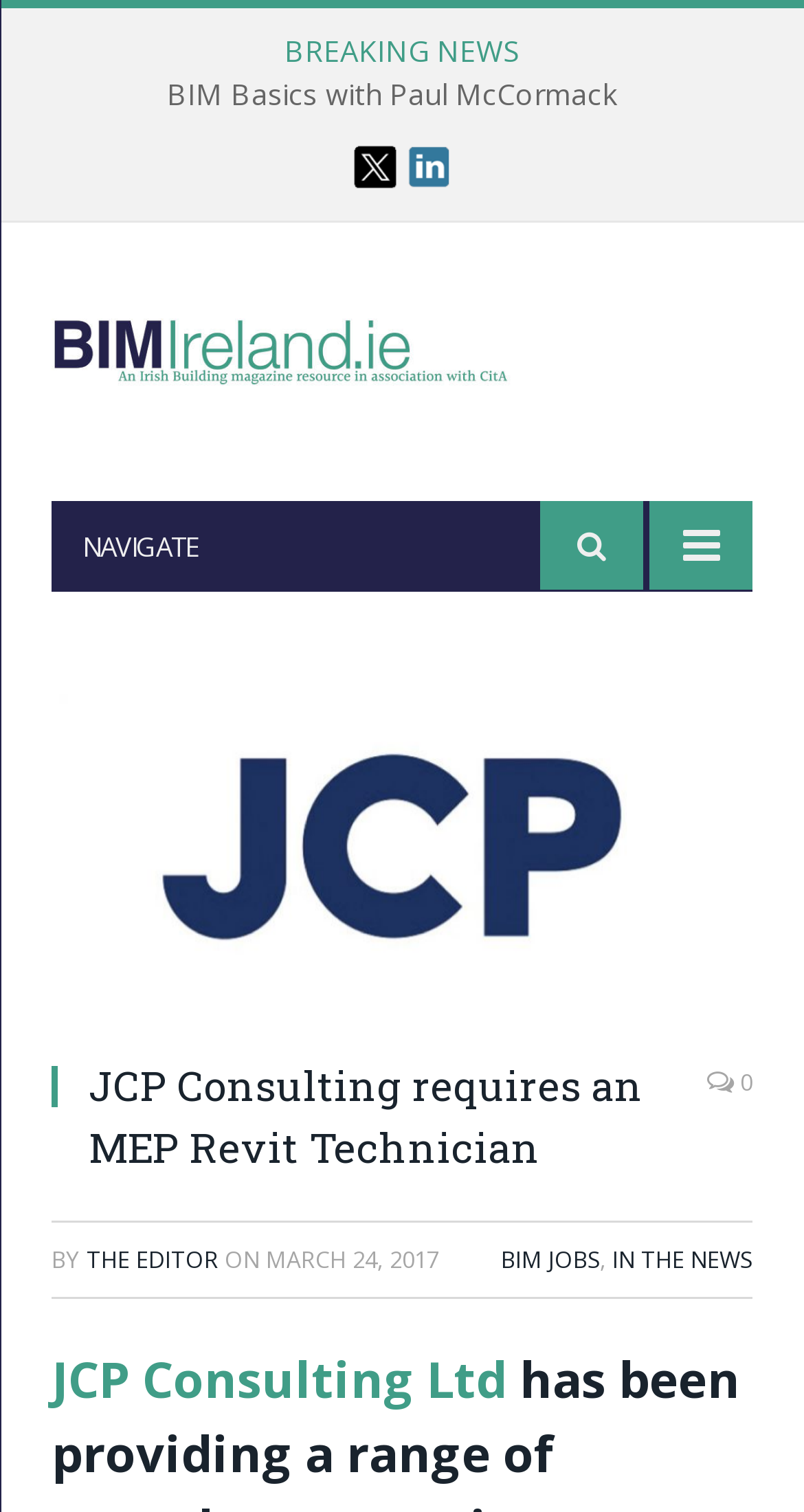Please identify the bounding box coordinates of the element on the webpage that should be clicked to follow this instruction: "Read the breaking news". The bounding box coordinates should be given as four float numbers between 0 and 1, formatted as [left, top, right, bottom].

[0.354, 0.02, 0.646, 0.046]